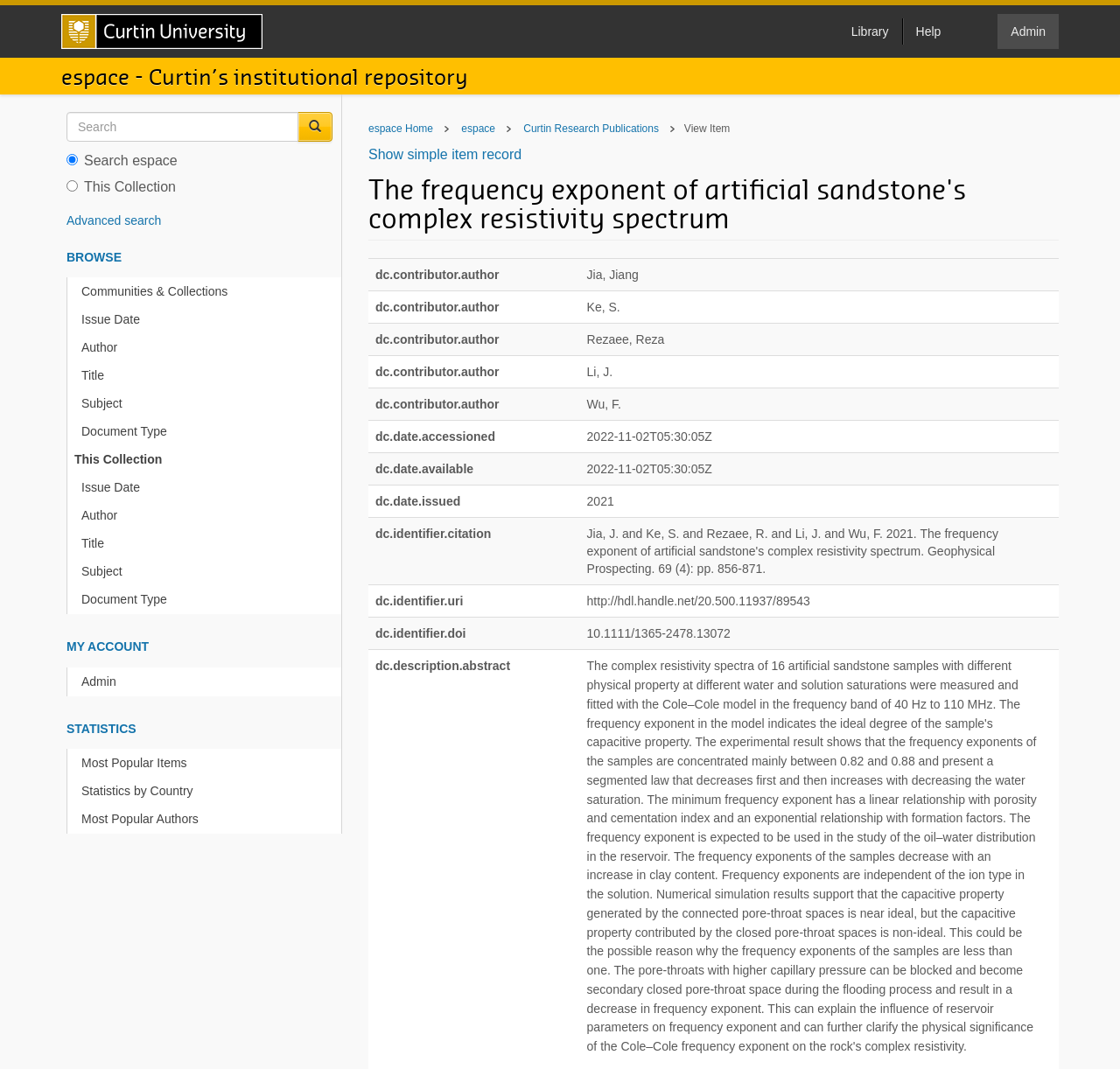Determine the bounding box coordinates of the clickable region to execute the instruction: "Advanced search". The coordinates should be four float numbers between 0 and 1, denoted as [left, top, right, bottom].

[0.059, 0.2, 0.144, 0.213]